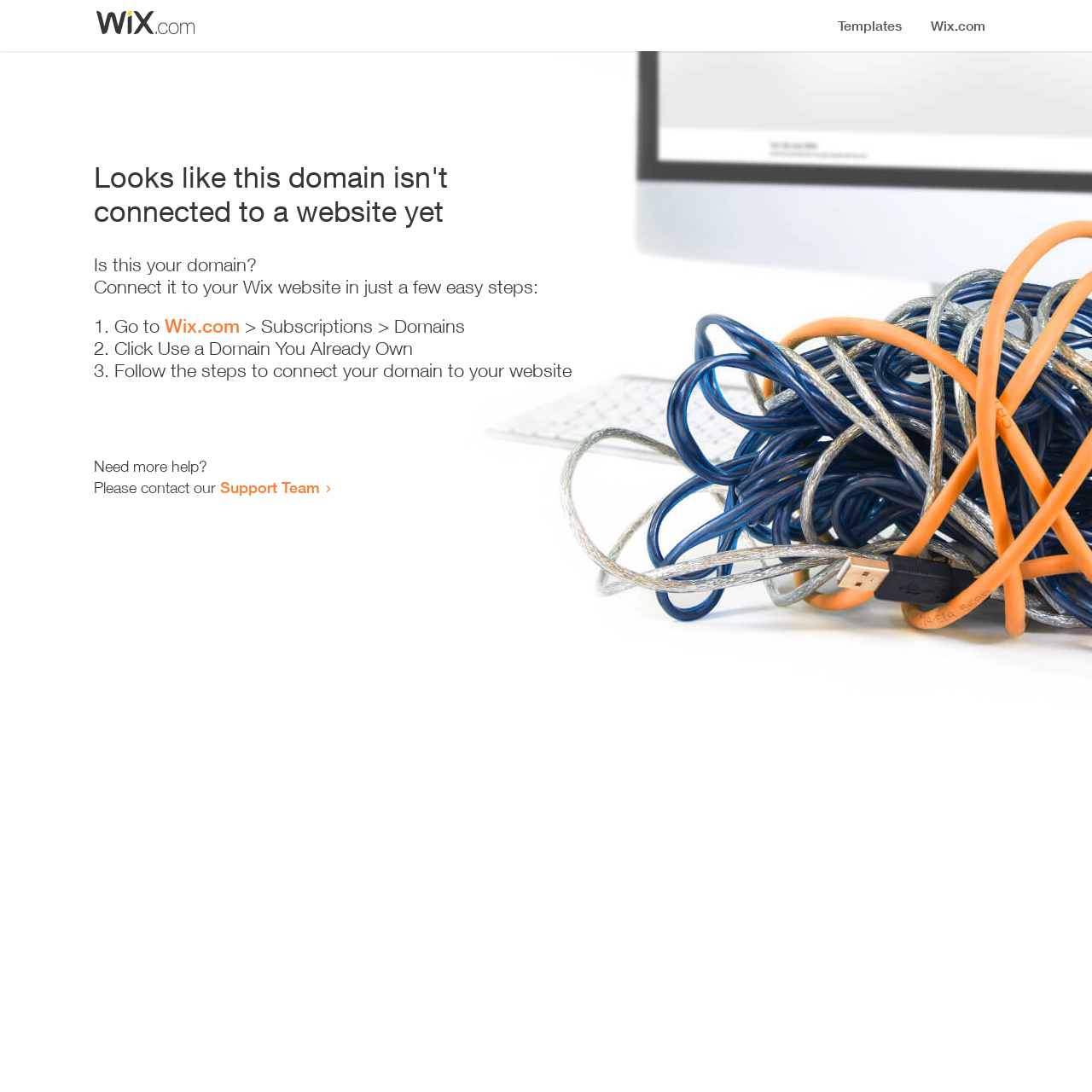Who can you contact for more help?
Examine the screenshot and reply with a single word or phrase.

Support Team